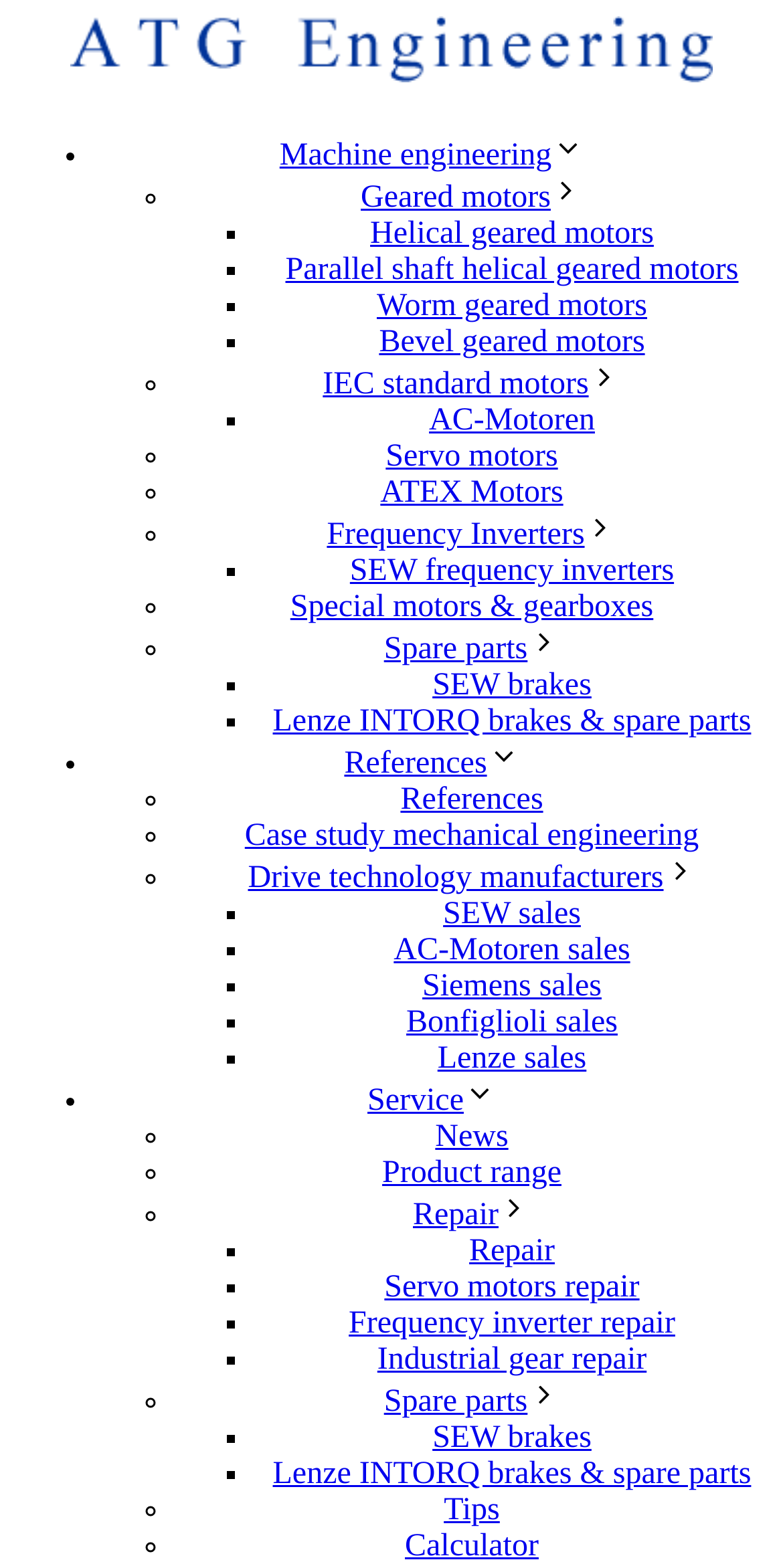Specify the bounding box coordinates of the region I need to click to perform the following instruction: "Click on Calculator". The coordinates must be four float numbers in the range of 0 to 1, i.e., [left, top, right, bottom].

[0.517, 0.975, 0.688, 0.997]